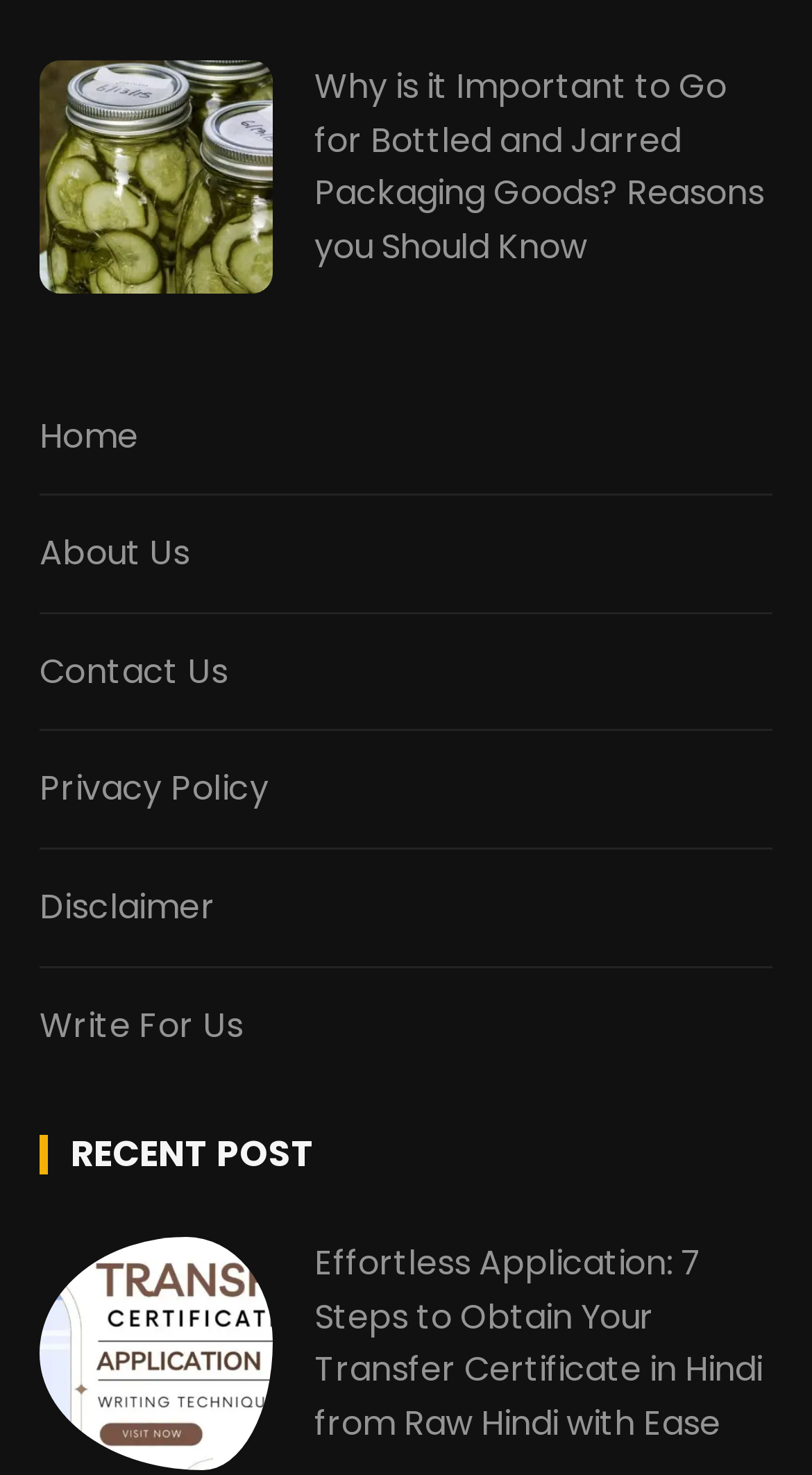Please identify the bounding box coordinates of the element that needs to be clicked to perform the following instruction: "view the recent post about transfer certificate in Hindi".

[0.048, 0.838, 0.336, 0.997]